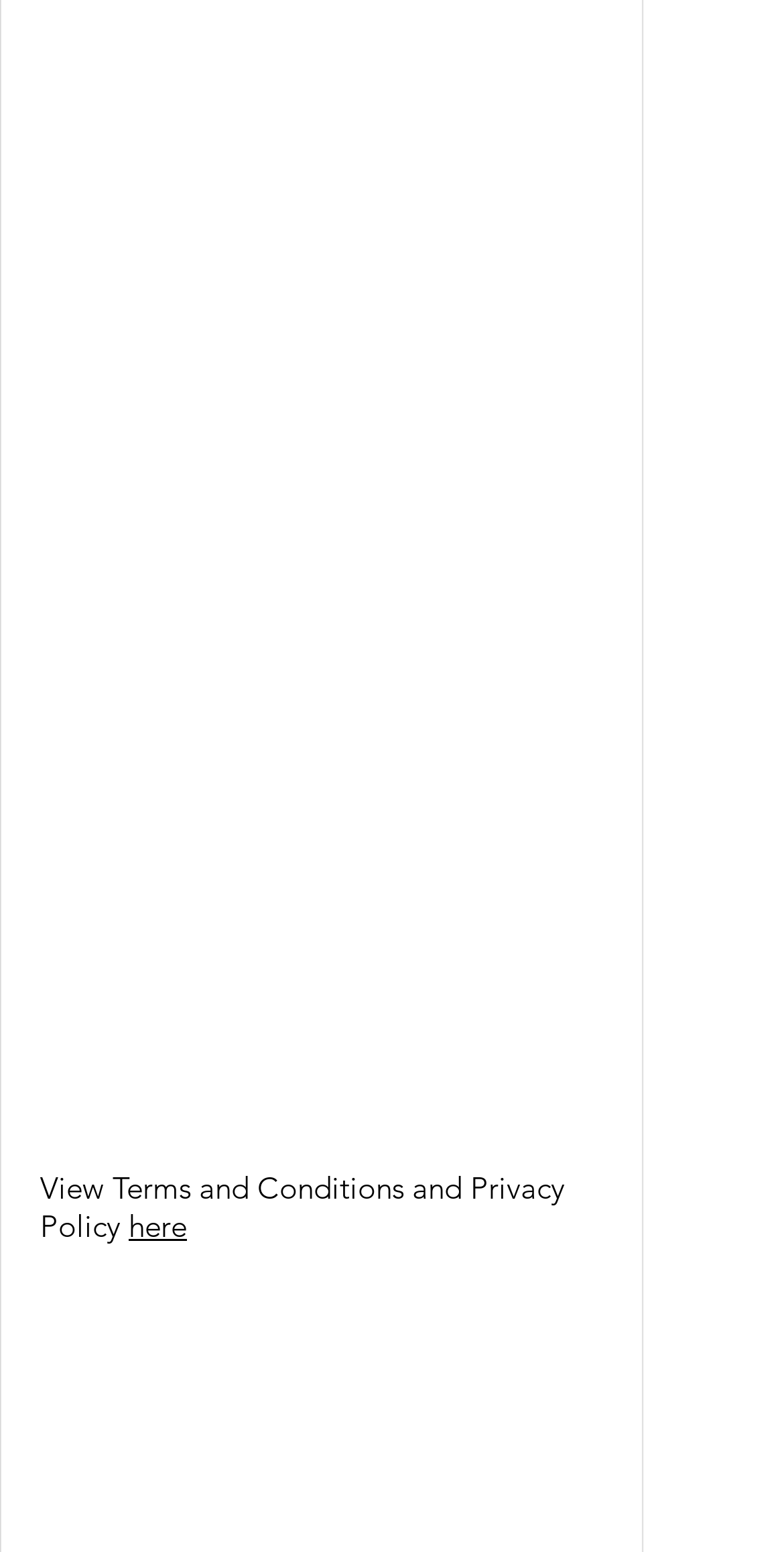Bounding box coordinates are specified in the format (top-left x, top-left y, bottom-right x, bottom-right y). All values are floating point numbers bounded between 0 and 1. Please provide the bounding box coordinate of the region this sentence describes: Submit

[0.051, 0.646, 0.769, 0.691]